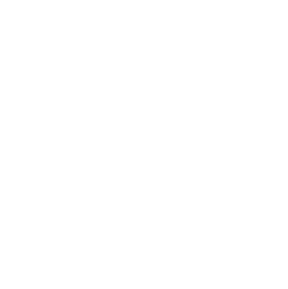What is the purpose of the thermostat?
Please ensure your answer is as detailed and informative as possible.

The caption explains that the thermostat is designed to optimize home heating and cooling by programming schedules, allowing for energy efficiency and tailored comfort, which implies that its purpose is to regulate and manage the temperature in a home.